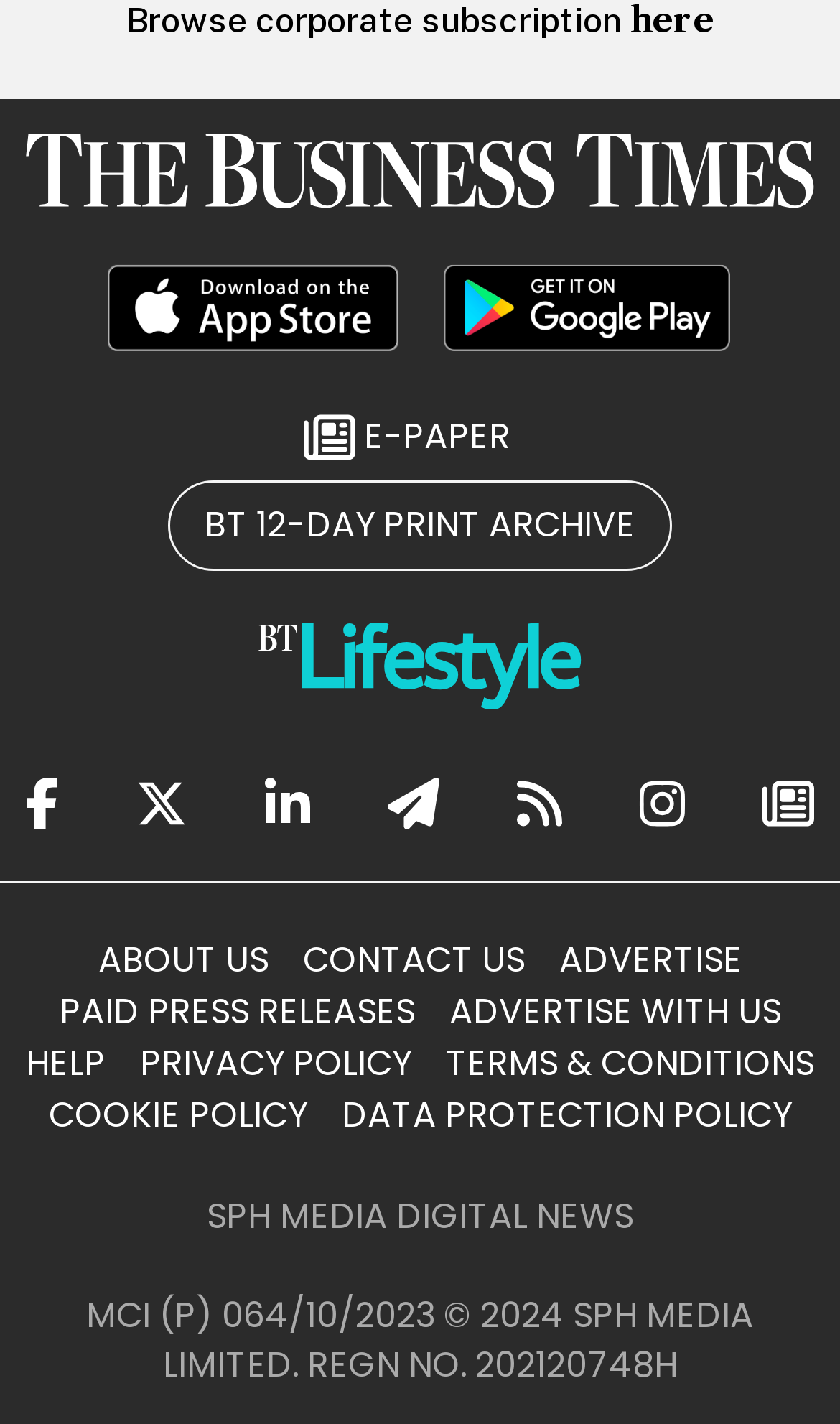Locate the bounding box coordinates of the element that should be clicked to fulfill the instruction: "Learn about us".

[0.096, 0.656, 0.34, 0.691]